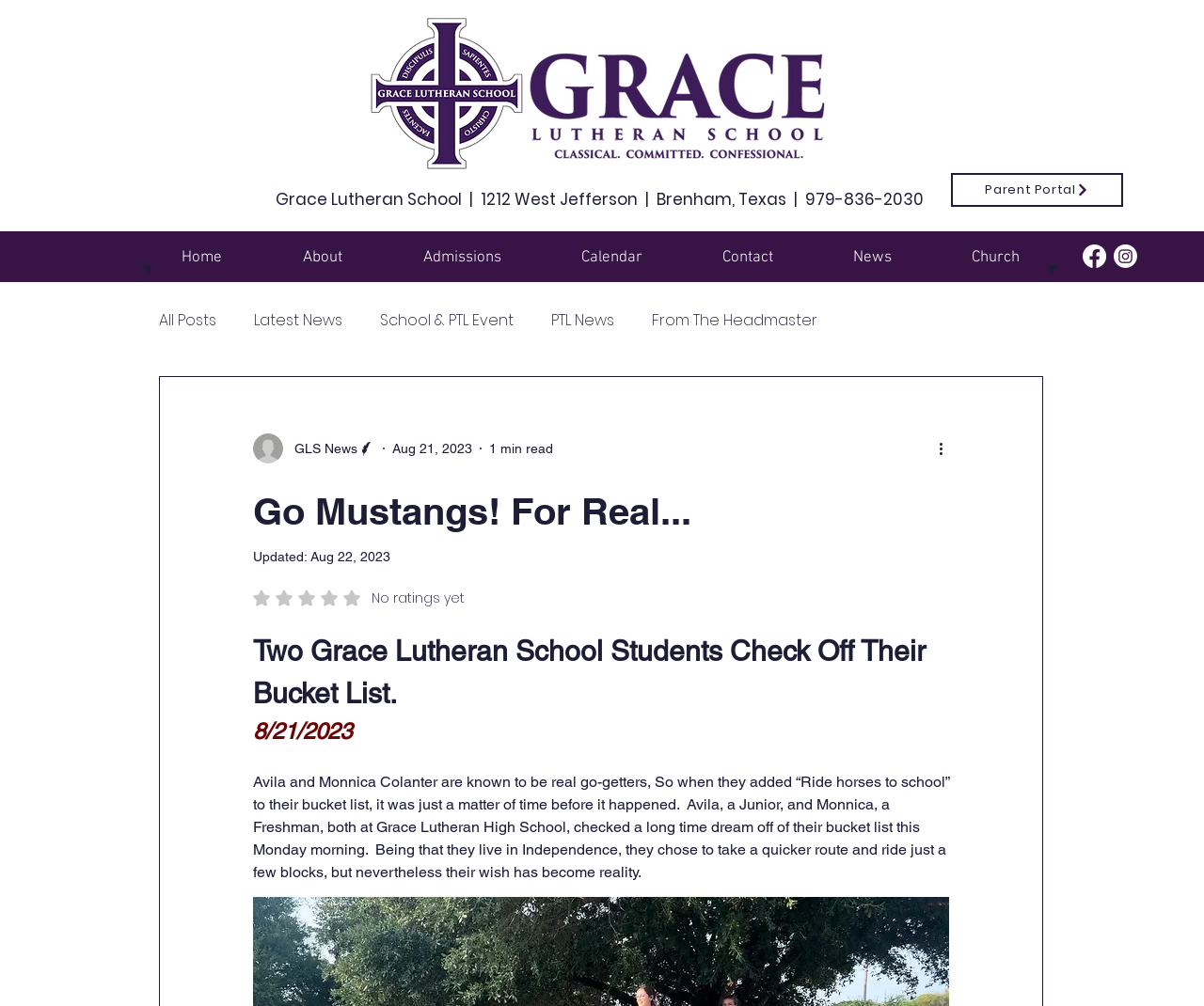Examine the image carefully and respond to the question with a detailed answer: 
What is the date of the blog post?

I found the answer by looking at the date mentioned in the blog post, which is 'Aug 21, 2023'.